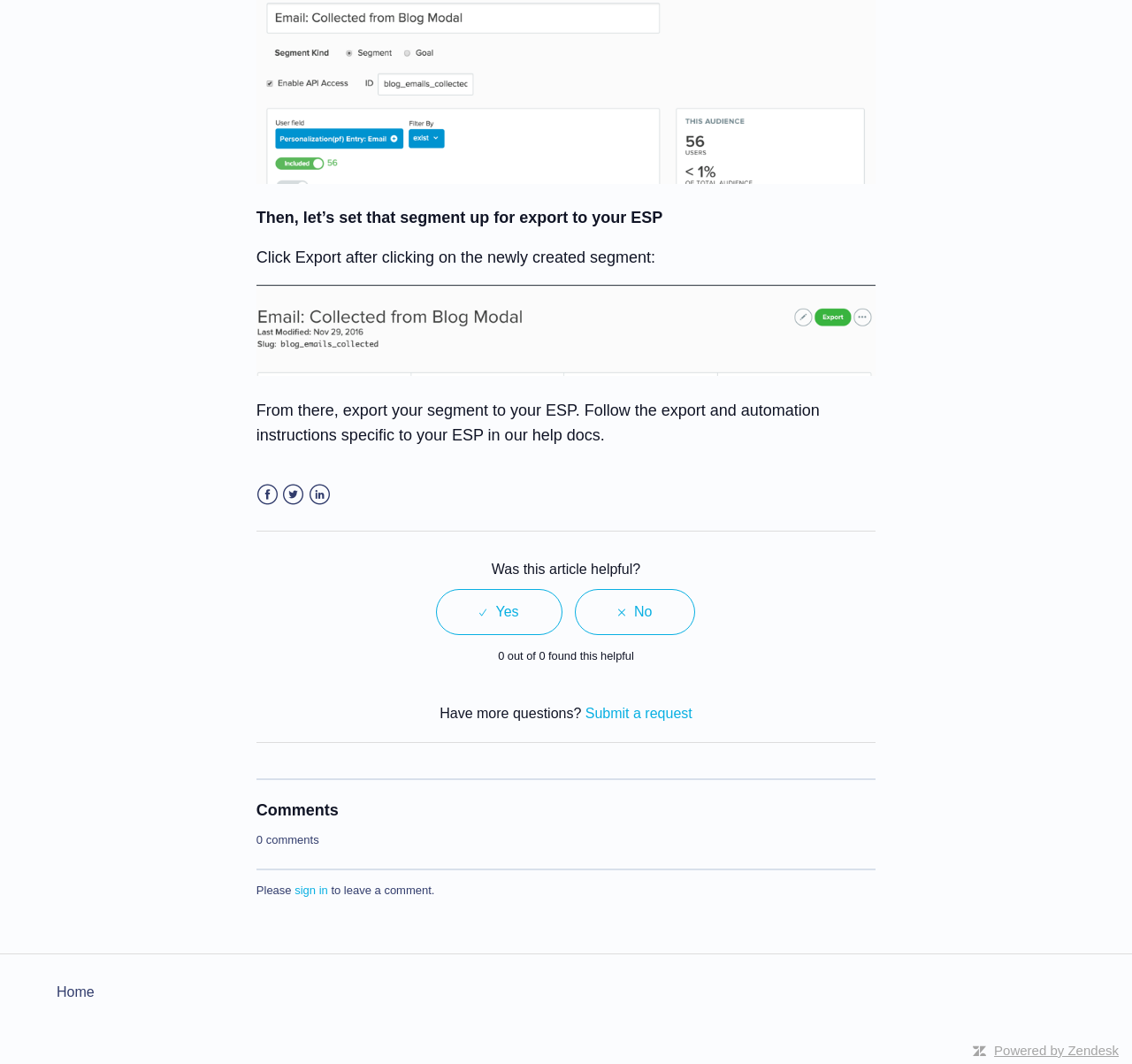Determine the bounding box coordinates of the clickable element to complete this instruction: "Go to Home". Provide the coordinates in the format of four float numbers between 0 and 1, [left, top, right, bottom].

[0.05, 0.922, 0.083, 0.943]